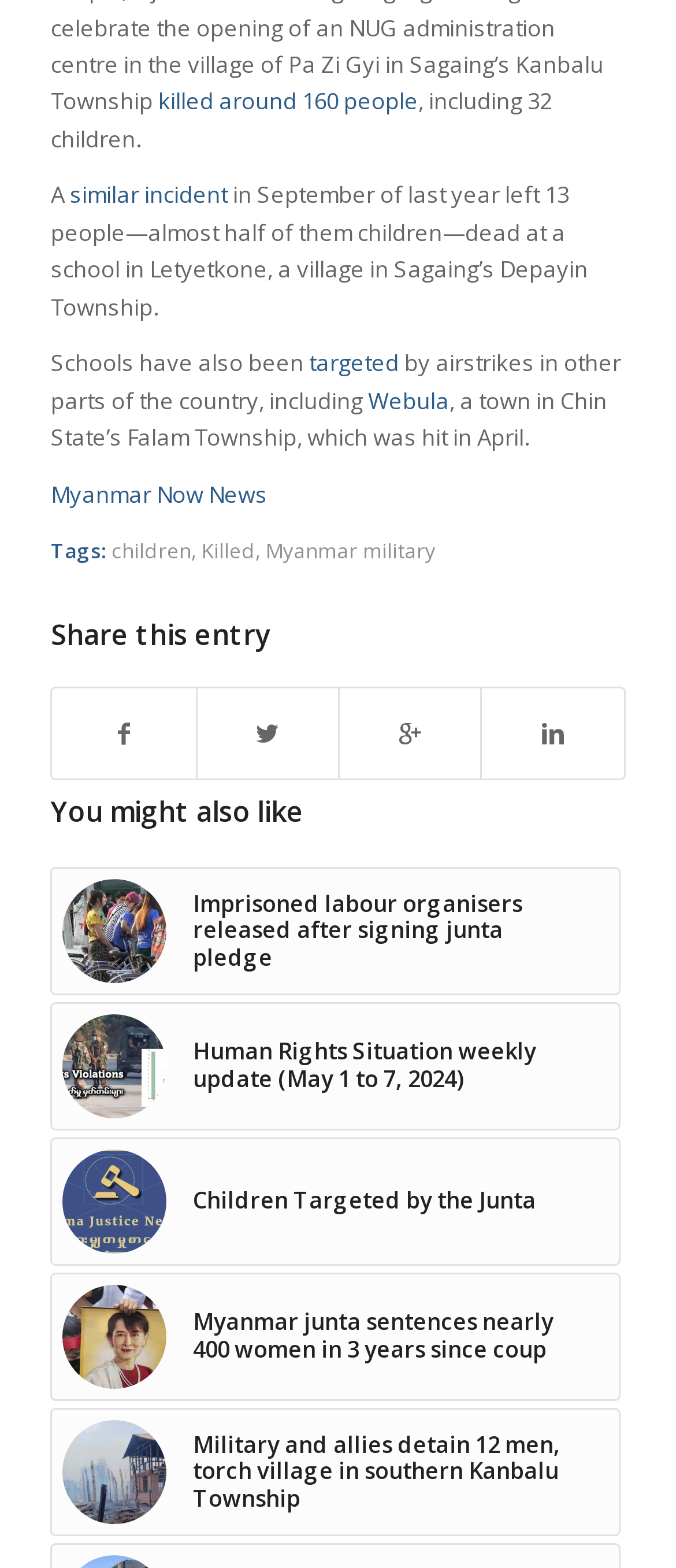Please specify the bounding box coordinates of the clickable region necessary for completing the following instruction: "Read about a similar incident". The coordinates must consist of four float numbers between 0 and 1, i.e., [left, top, right, bottom].

[0.103, 0.114, 0.337, 0.134]